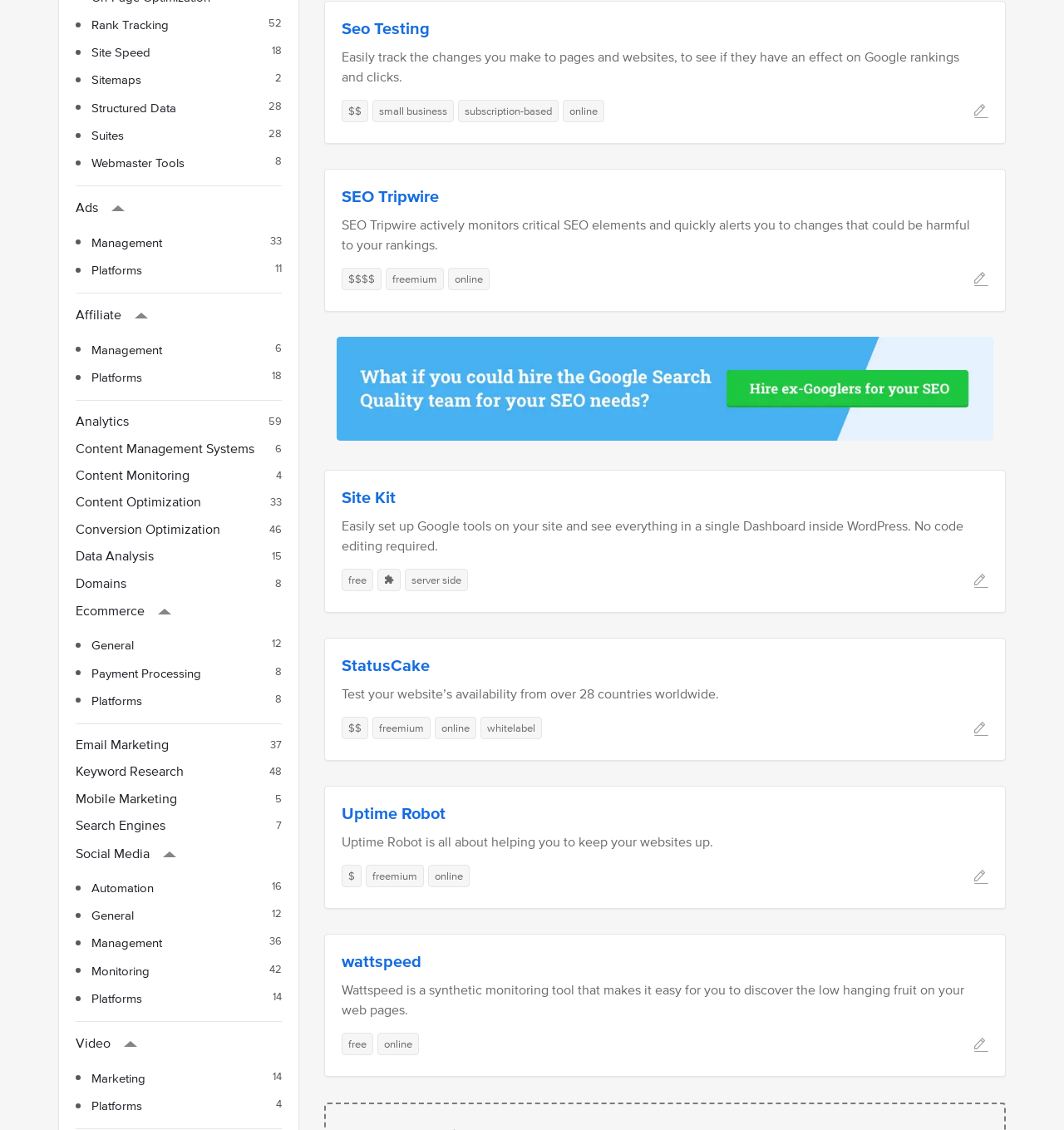Based on the element description, predict the bounding box coordinates (top-left x, top-left y, bottom-right x, bottom-right y) for the UI element in the screenshot: online

[0.402, 0.765, 0.441, 0.785]